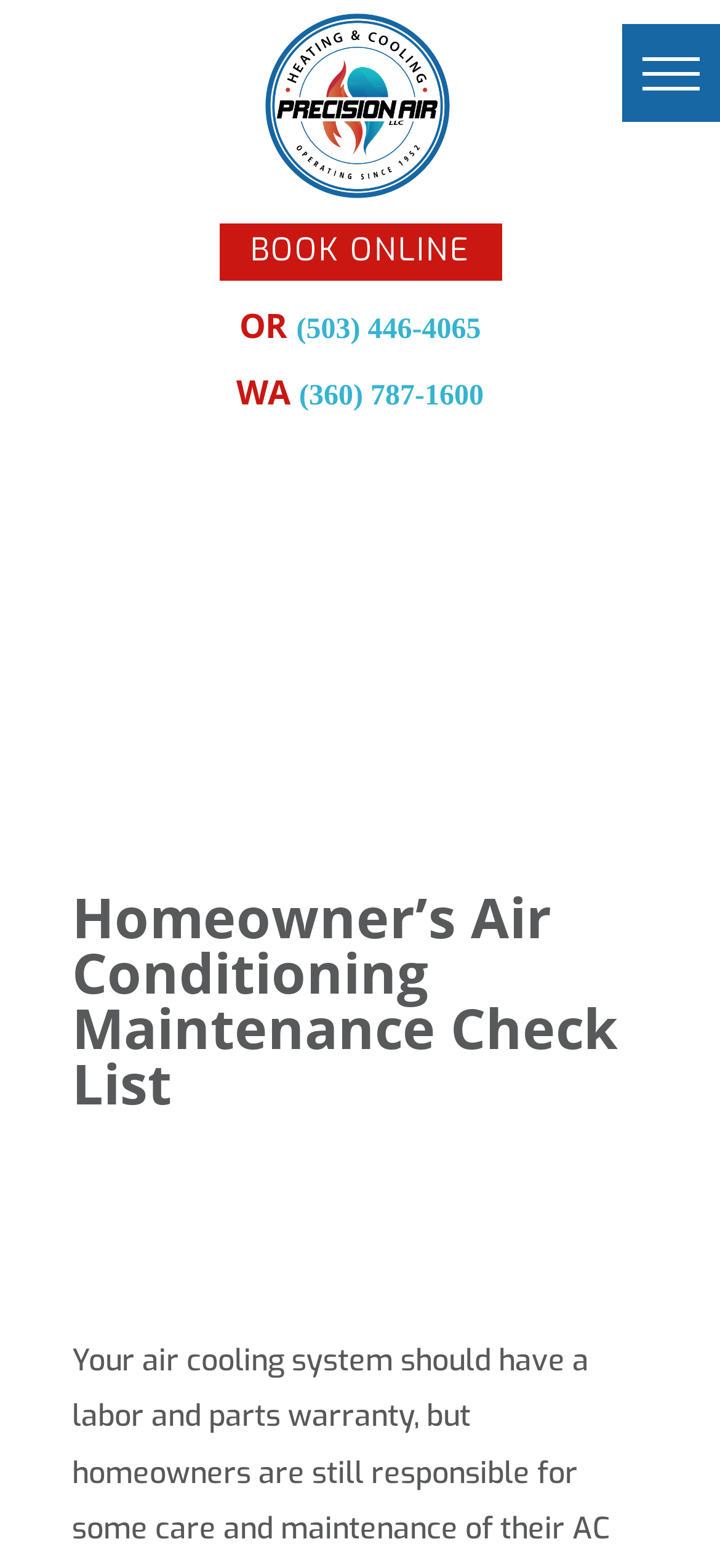What is the position of the logo?
Look at the image and construct a detailed response to the question.

I determined the position of the logo by looking at the bounding box coordinates of the 'Precision Air Logo' image. The coordinates [0.308, 0.0, 0.692, 0.136] suggest that the logo is located at the top center of the page.